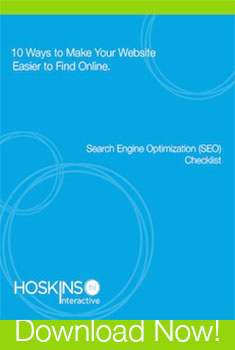Explain in detail what you see in the image.

The image promotes a downloadable resource titled "10 Ways to Make Your Website Easier to Find Online," presented by Hoskins Interactive. The background features a vibrant blue color with overlapping light blue circles, creating an engaging visual appeal. The text highlights the content focus on Search Engine Optimization (SEO) and encourages viewers to download the checklist to gain insight into improving their website's visibility. A prominent call-to-action button at the bottom, bright green in color, reads "Download Now!" inviting users to access this valuable SEO resource.